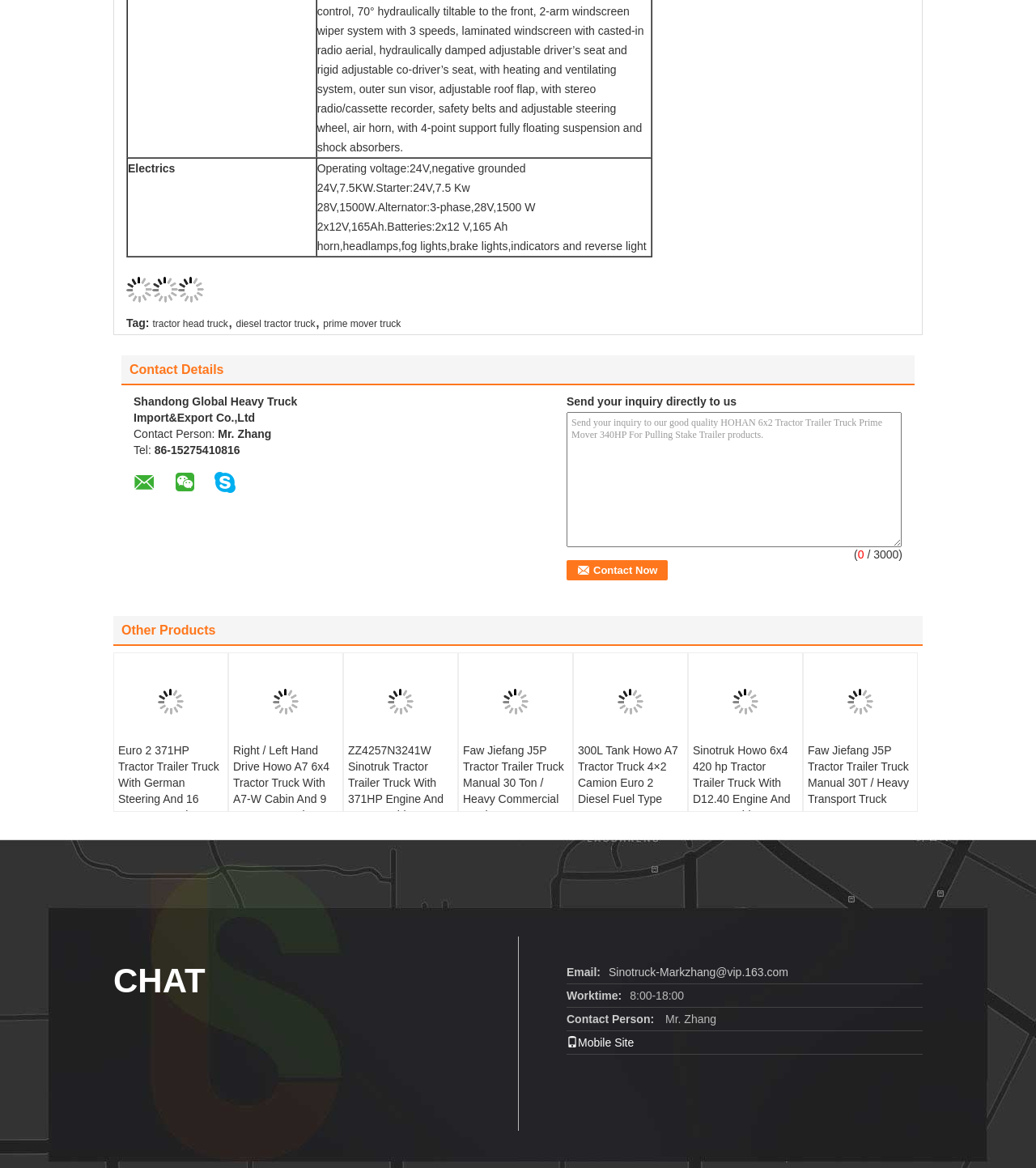How many images of trucks are on this page?
Answer the question with just one word or phrase using the image.

9